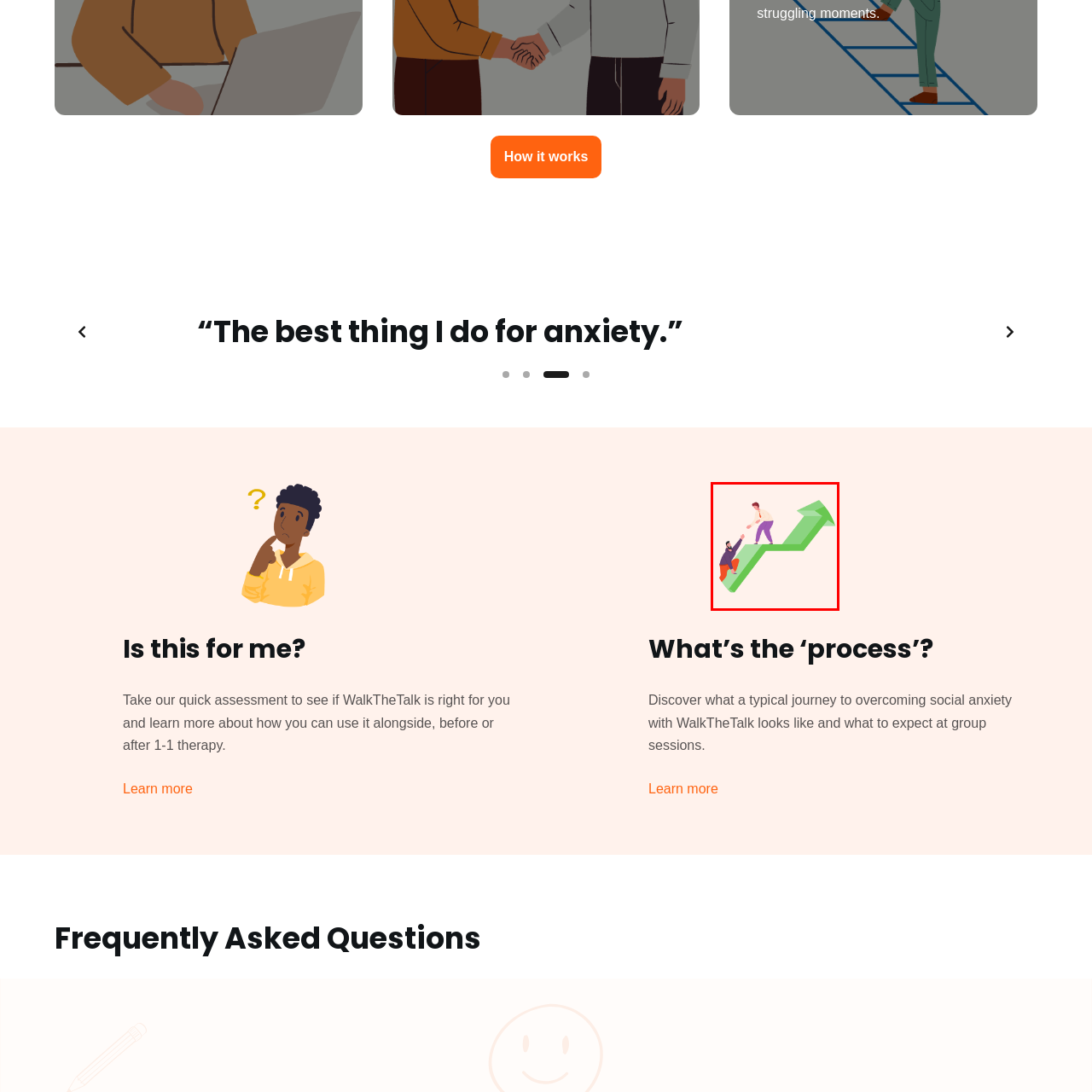Direct your attention to the zone enclosed by the orange box, What direction is the staircase pointing? 
Give your response in a single word or phrase.

Upward